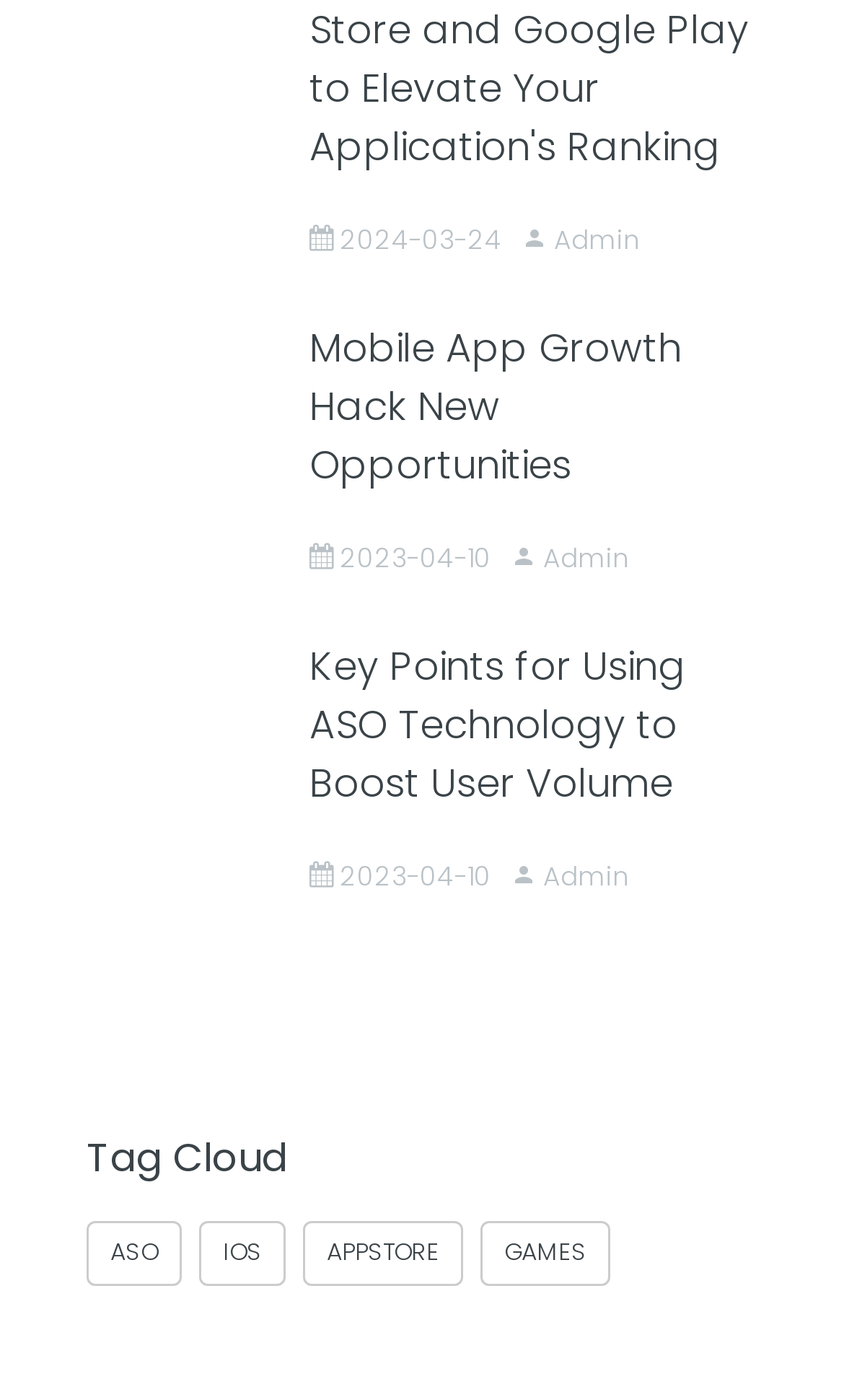Determine the bounding box coordinates of the clickable region to execute the instruction: "Read Key Points for Using ASO Technology to Boost User Volume". The coordinates should be four float numbers between 0 and 1, denoted as [left, top, right, bottom].

[0.366, 0.456, 0.813, 0.578]